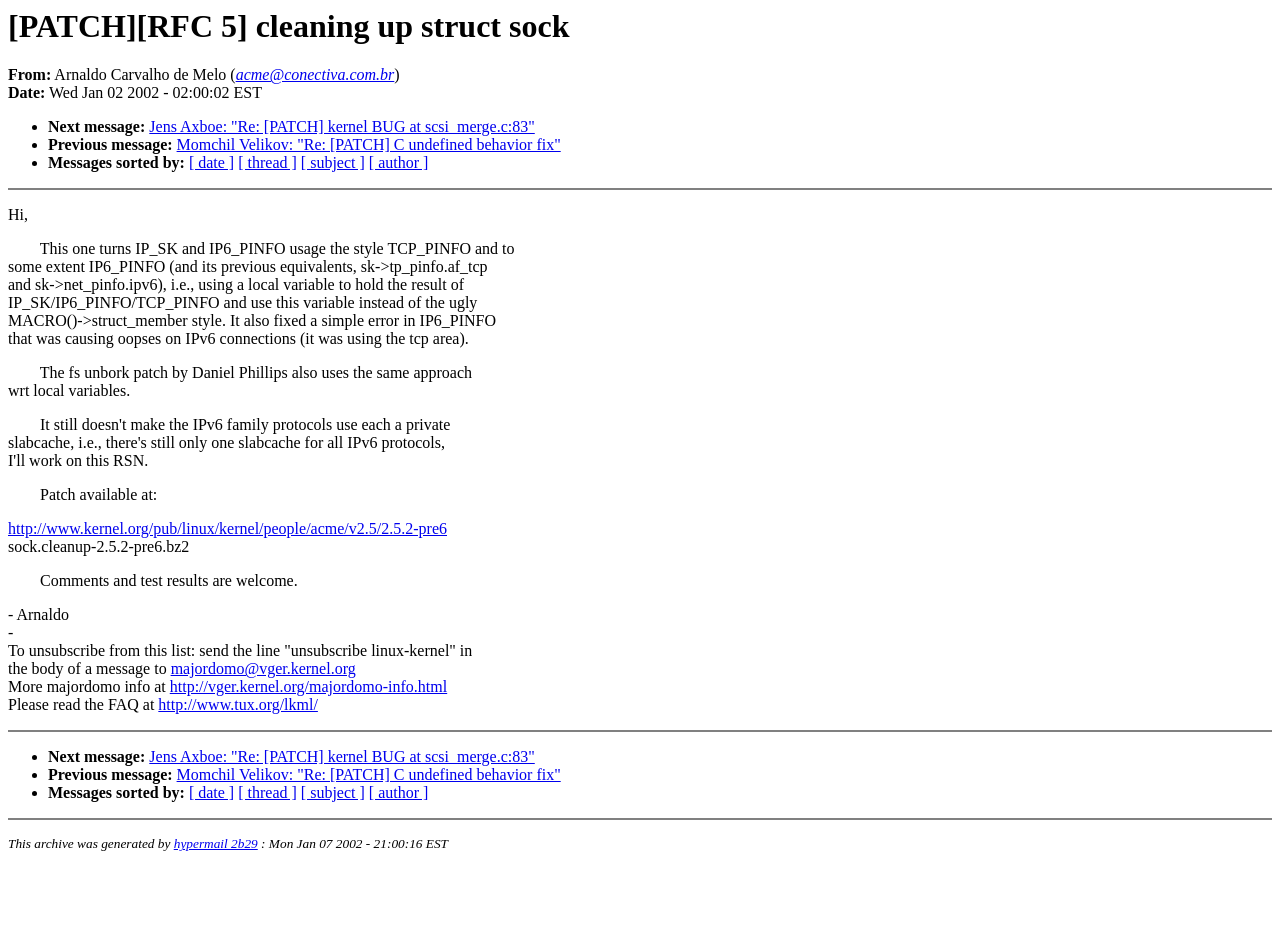How many links are there in this email?
Please provide a comprehensive answer based on the visual information in the image.

There are 14 links in this email, which can be counted by looking at the various URLs and email addresses scattered throughout the page.